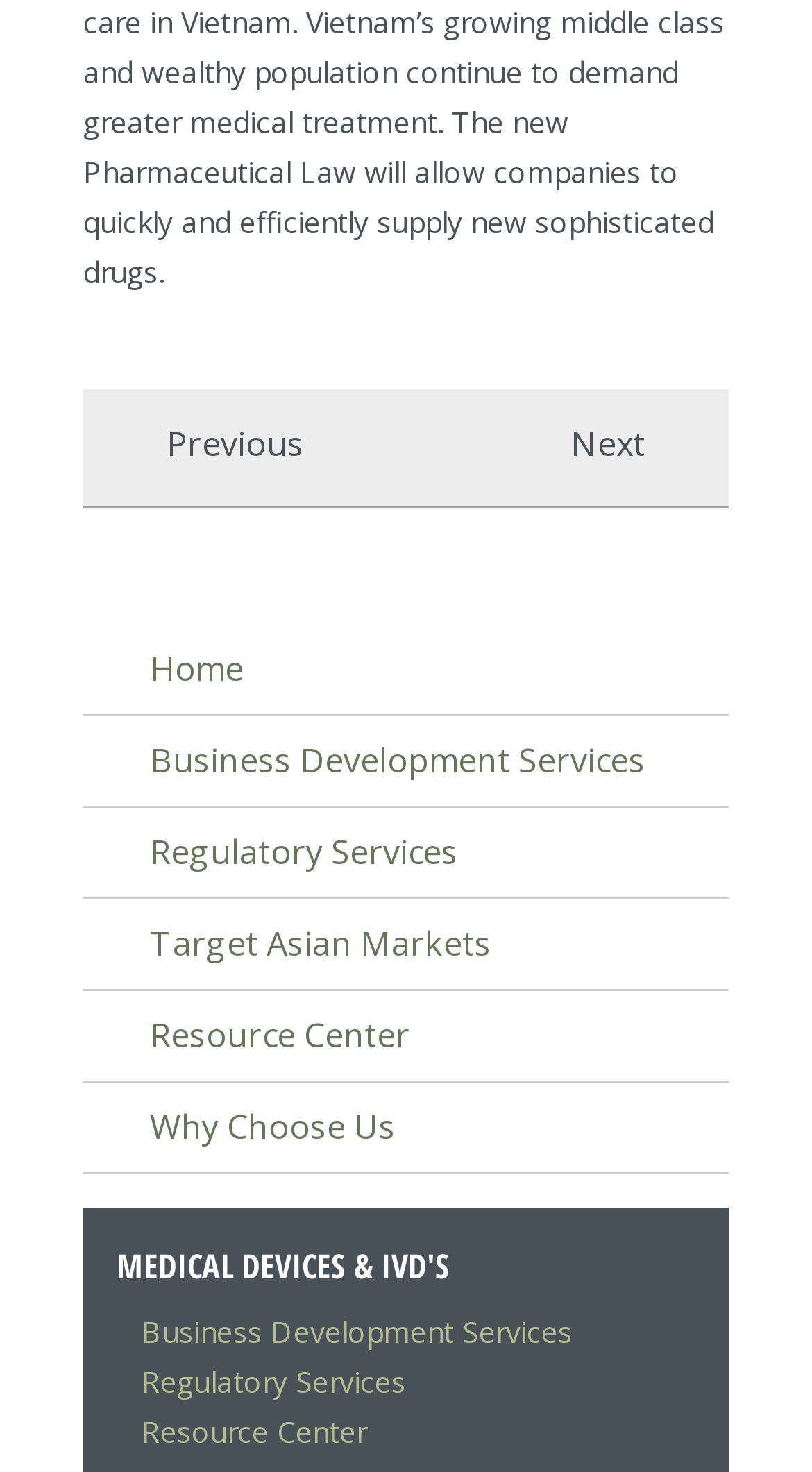Determine the bounding box coordinates of the clickable element to achieve the following action: 'go to previous page'. Provide the coordinates as four float values between 0 and 1, formatted as [left, top, right, bottom].

[0.103, 0.286, 0.374, 0.317]